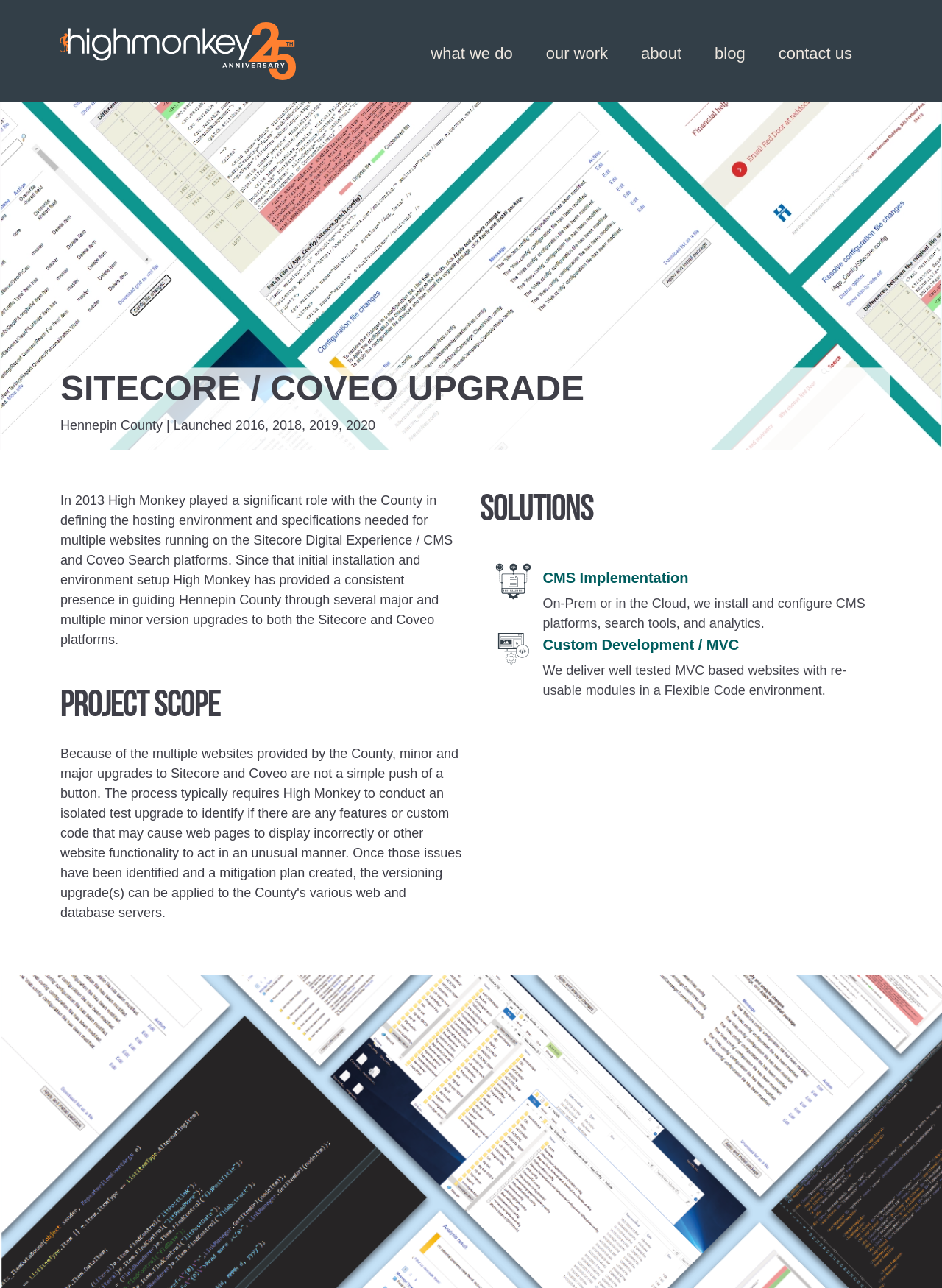What is the title or heading displayed on the webpage?

SITECORE / COVEO UPGRADE